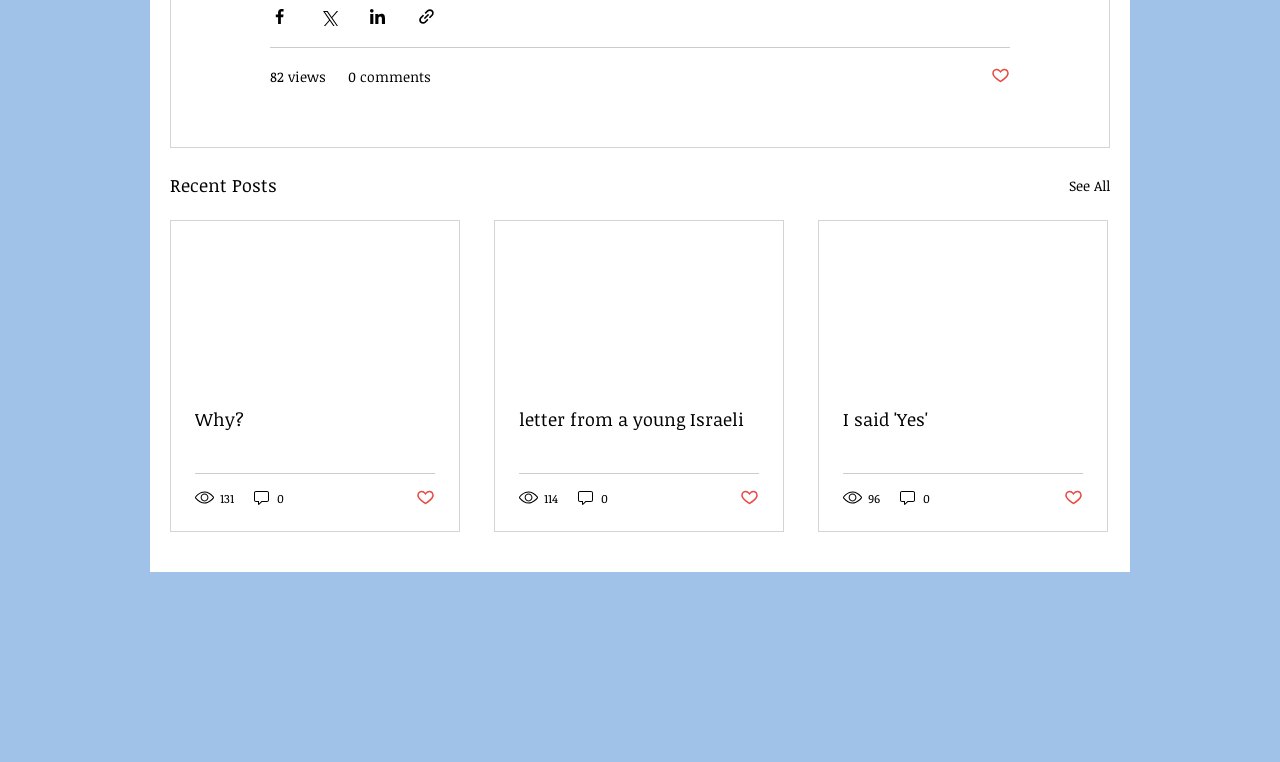Please identify the bounding box coordinates of the element I need to click to follow this instruction: "See All".

[0.835, 0.224, 0.867, 0.262]